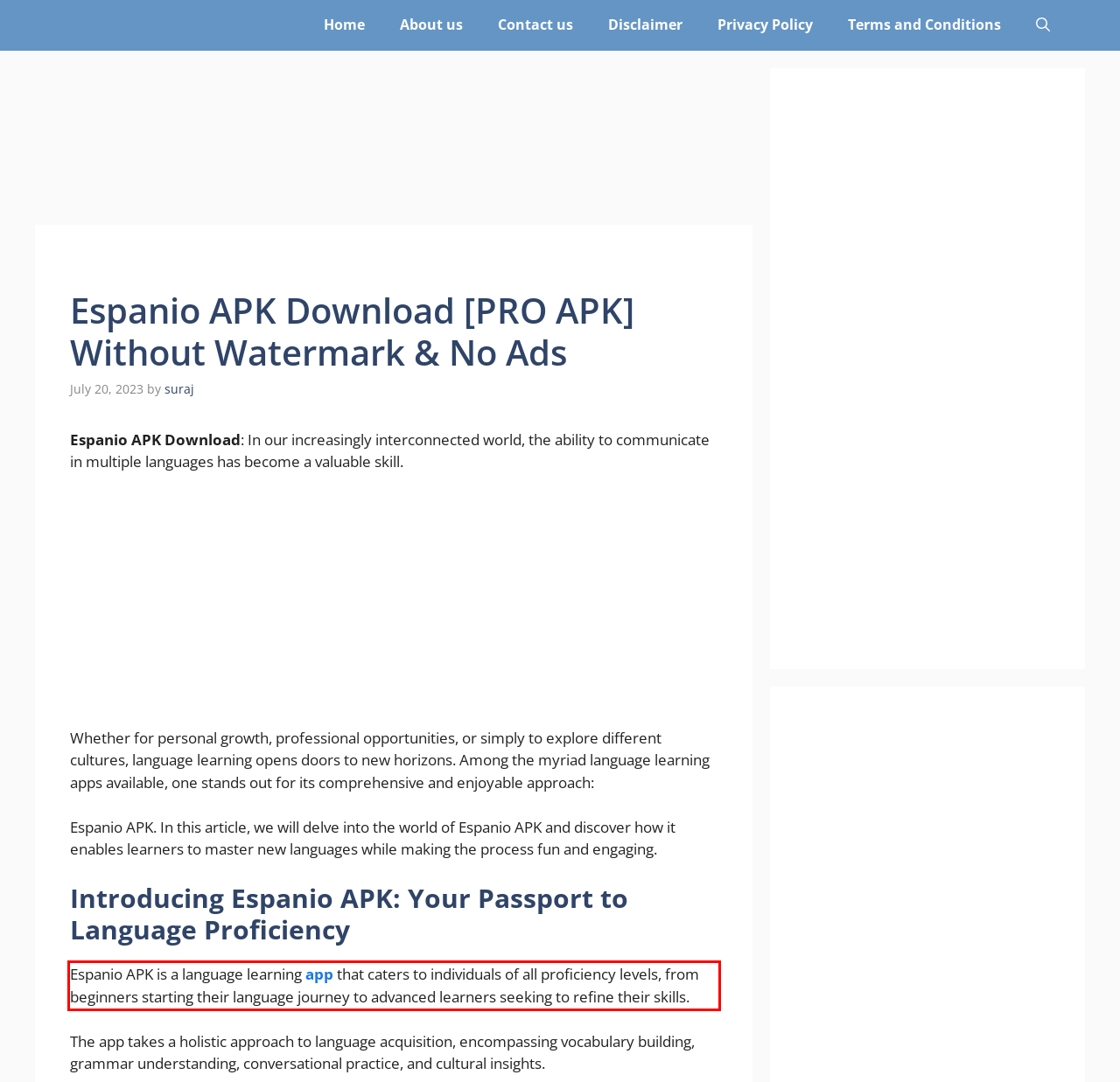Using the provided webpage screenshot, identify and read the text within the red rectangle bounding box.

Espanio APK is a language learning app that caters to individuals of all proficiency levels, from beginners starting their language journey to advanced learners seeking to refine their skills.